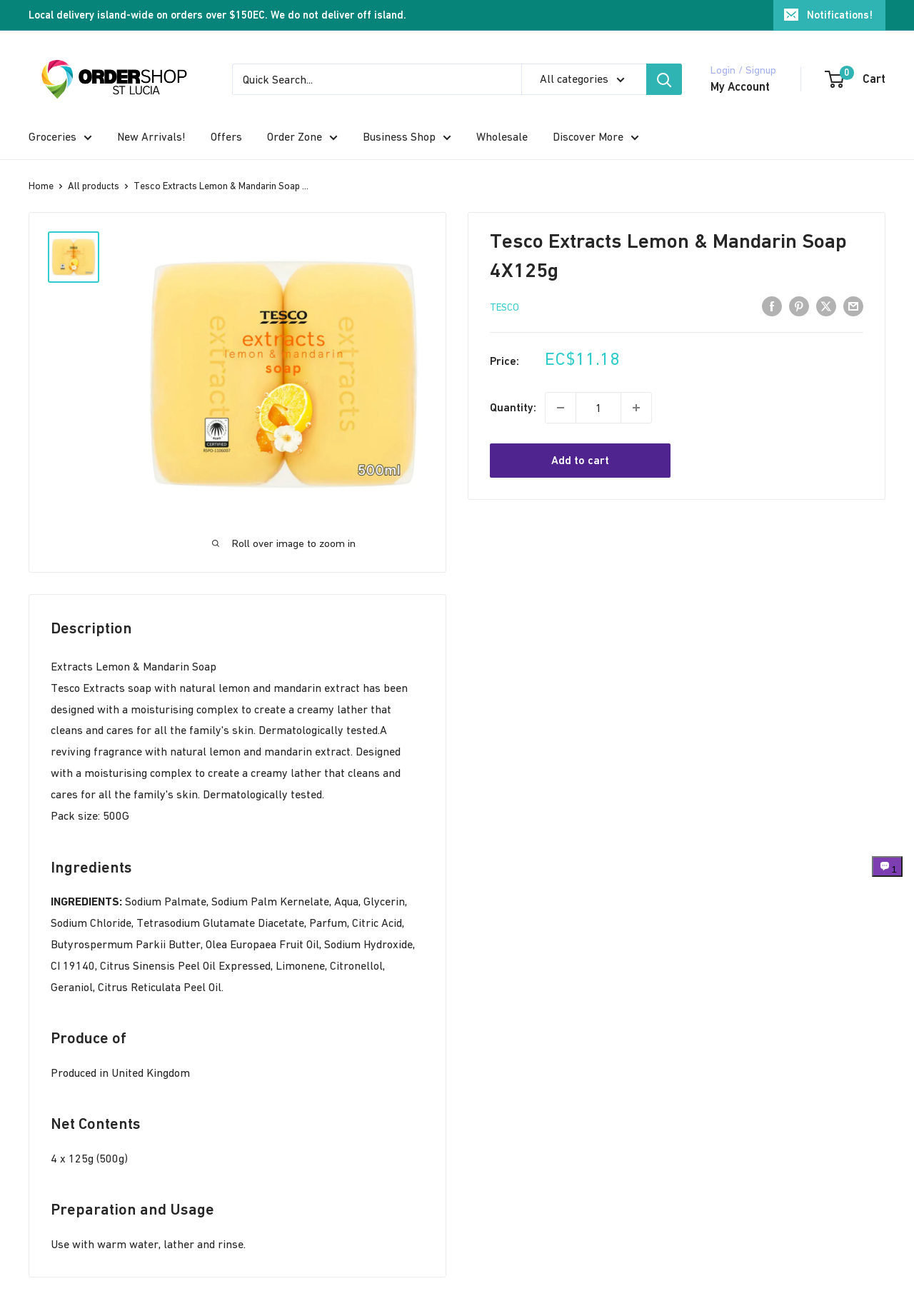Determine the main headline of the webpage and provide its text.

Tesco Extracts Lemon & Mandarin Soap 4X125g